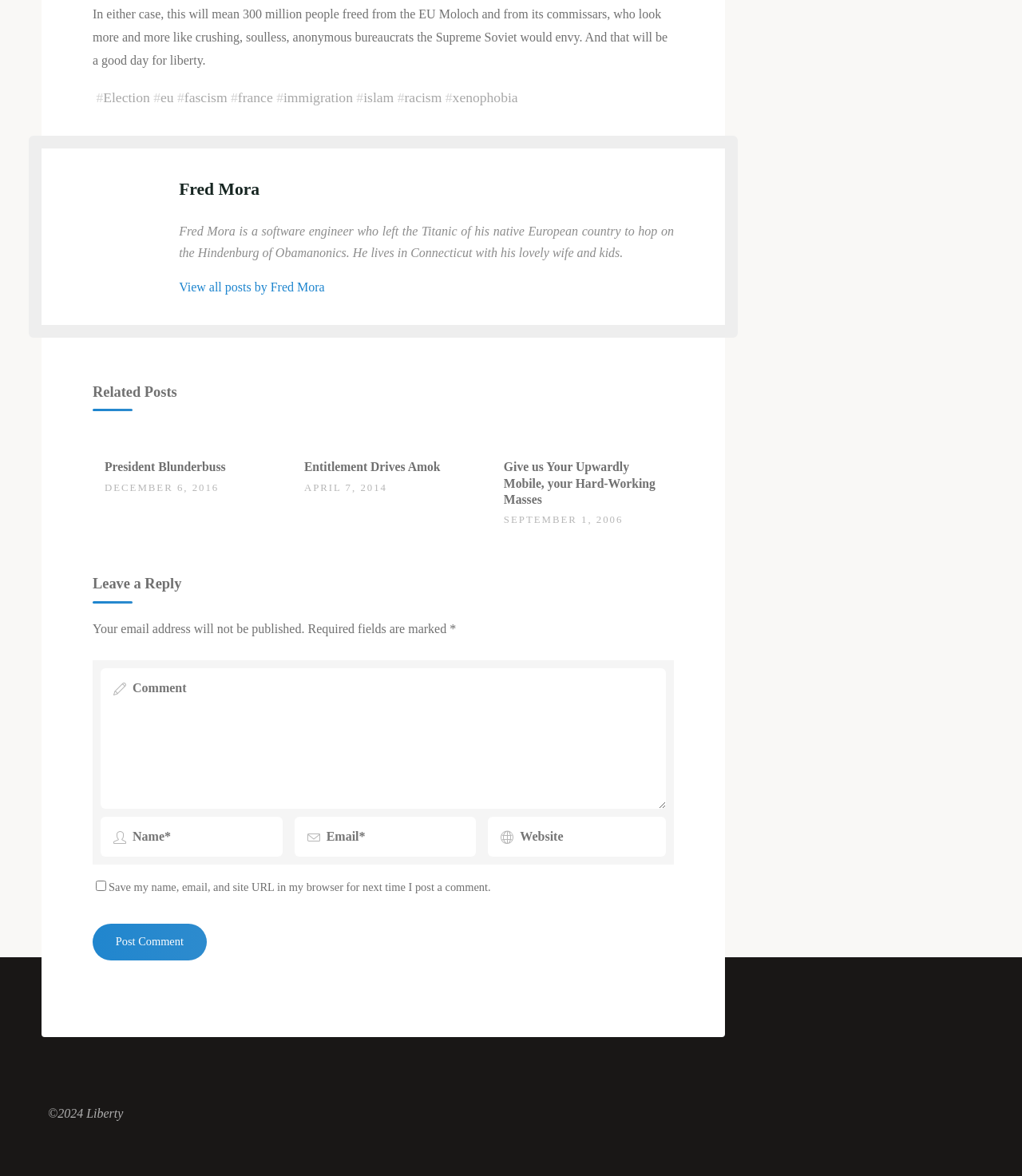Please identify the bounding box coordinates of the element's region that needs to be clicked to fulfill the following instruction: "Click the 'President Blunderbuss' link". The bounding box coordinates should consist of four float numbers between 0 and 1, i.e., [left, top, right, bottom].

[0.102, 0.391, 0.221, 0.403]